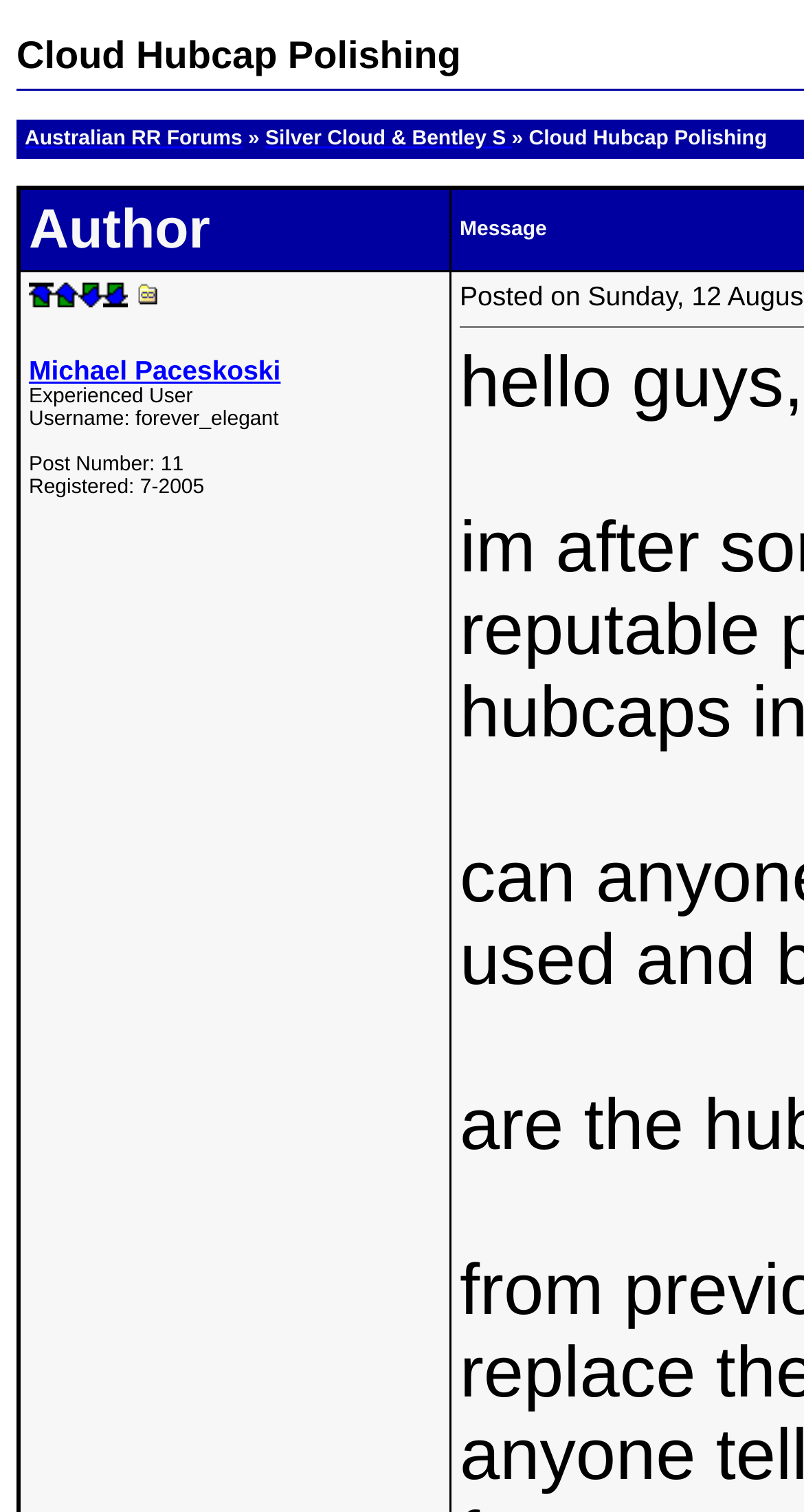Show the bounding box coordinates for the element that needs to be clicked to execute the following instruction: "Go to Australian RR Forums". Provide the coordinates in the form of four float numbers between 0 and 1, i.e., [left, top, right, bottom].

[0.031, 0.084, 0.301, 0.099]